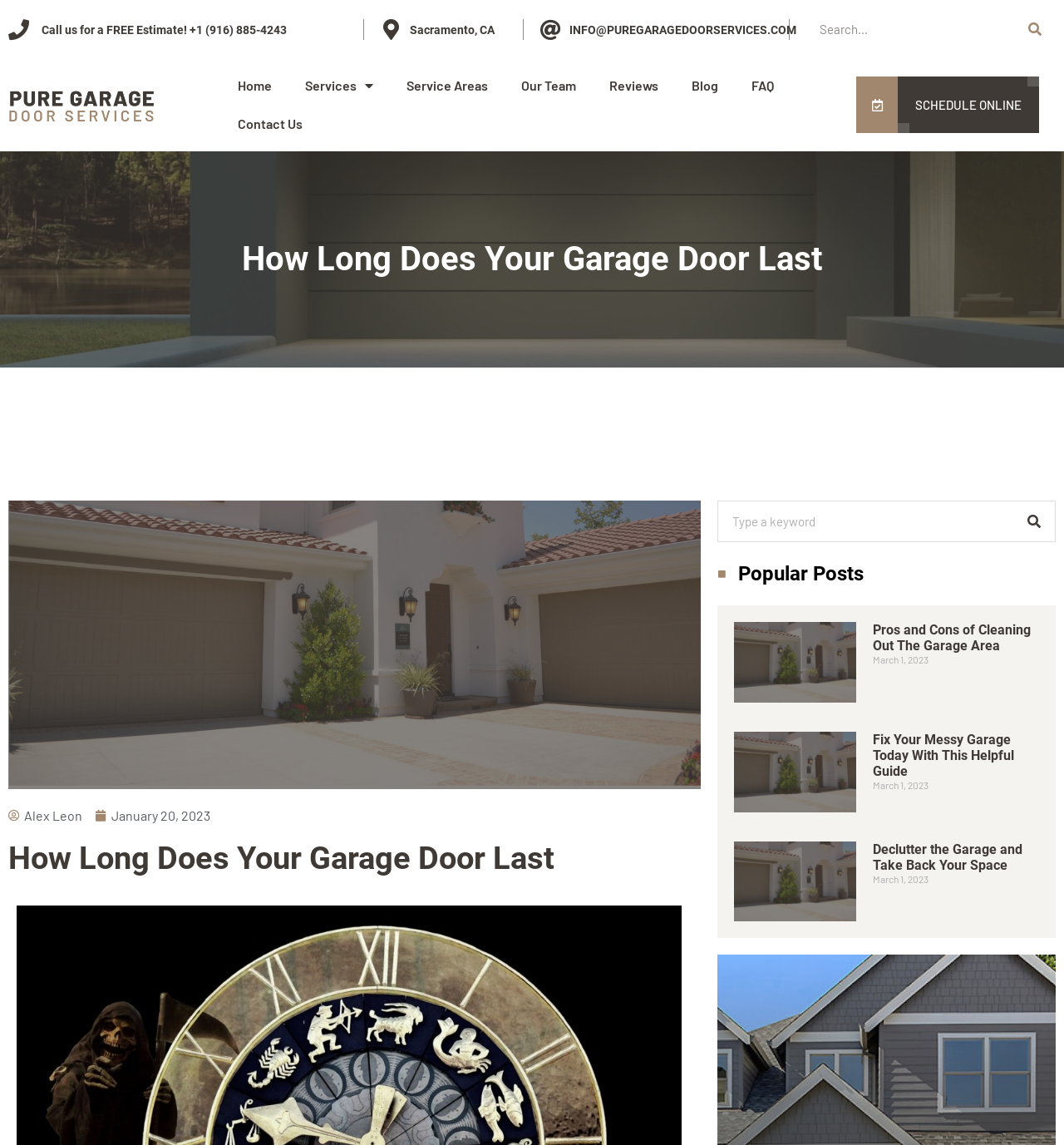What is the topic of the first popular post?
Please answer using one word or phrase, based on the screenshot.

Pros and Cons of Cleaning Out The Garage Area